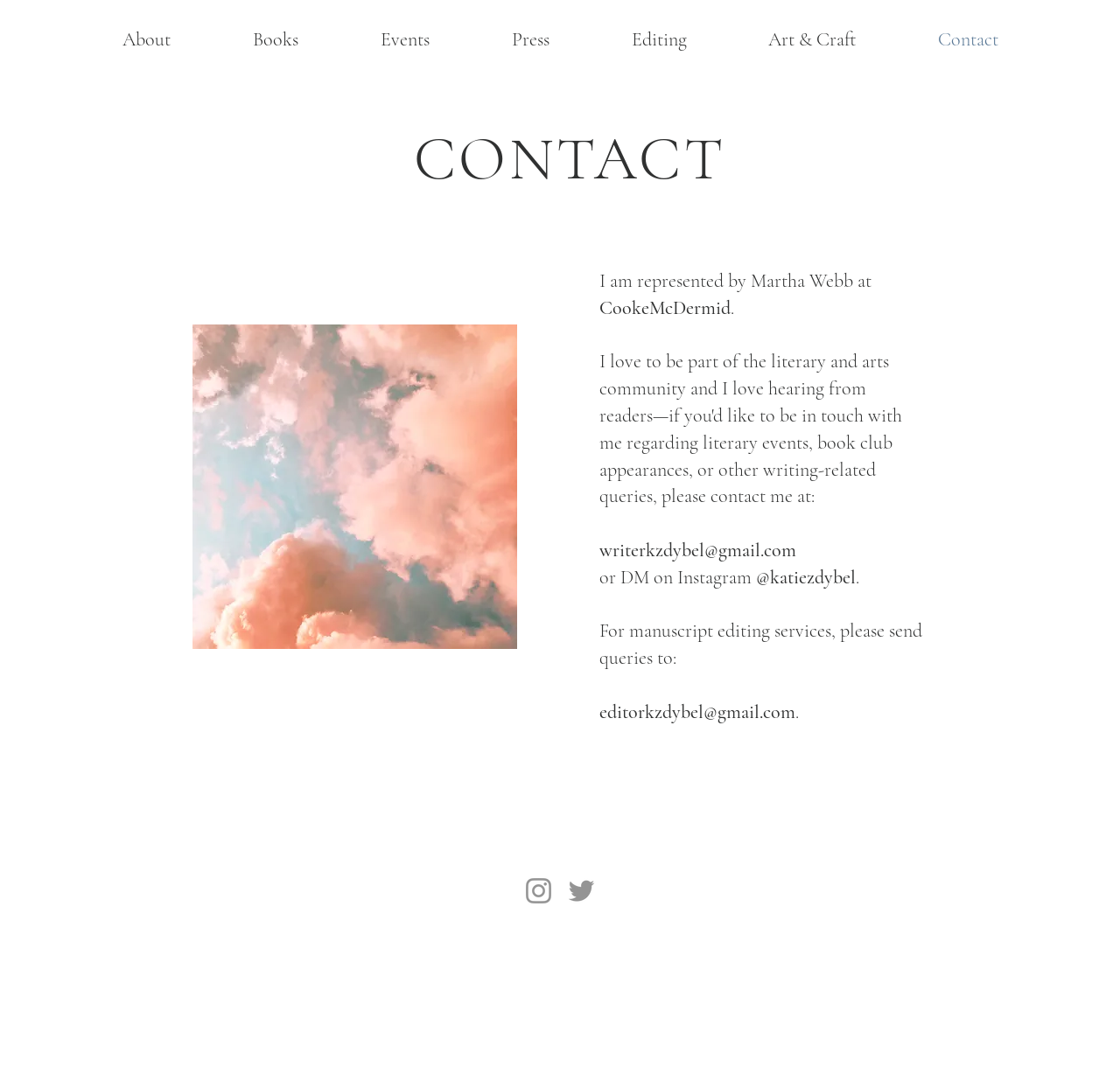Based on the element description Stories, identify the bounding box of the UI element in the given webpage screenshot. The coordinates should be in the format (top-left x, top-left y, bottom-right x, bottom-right y) and must be between 0 and 1.

None